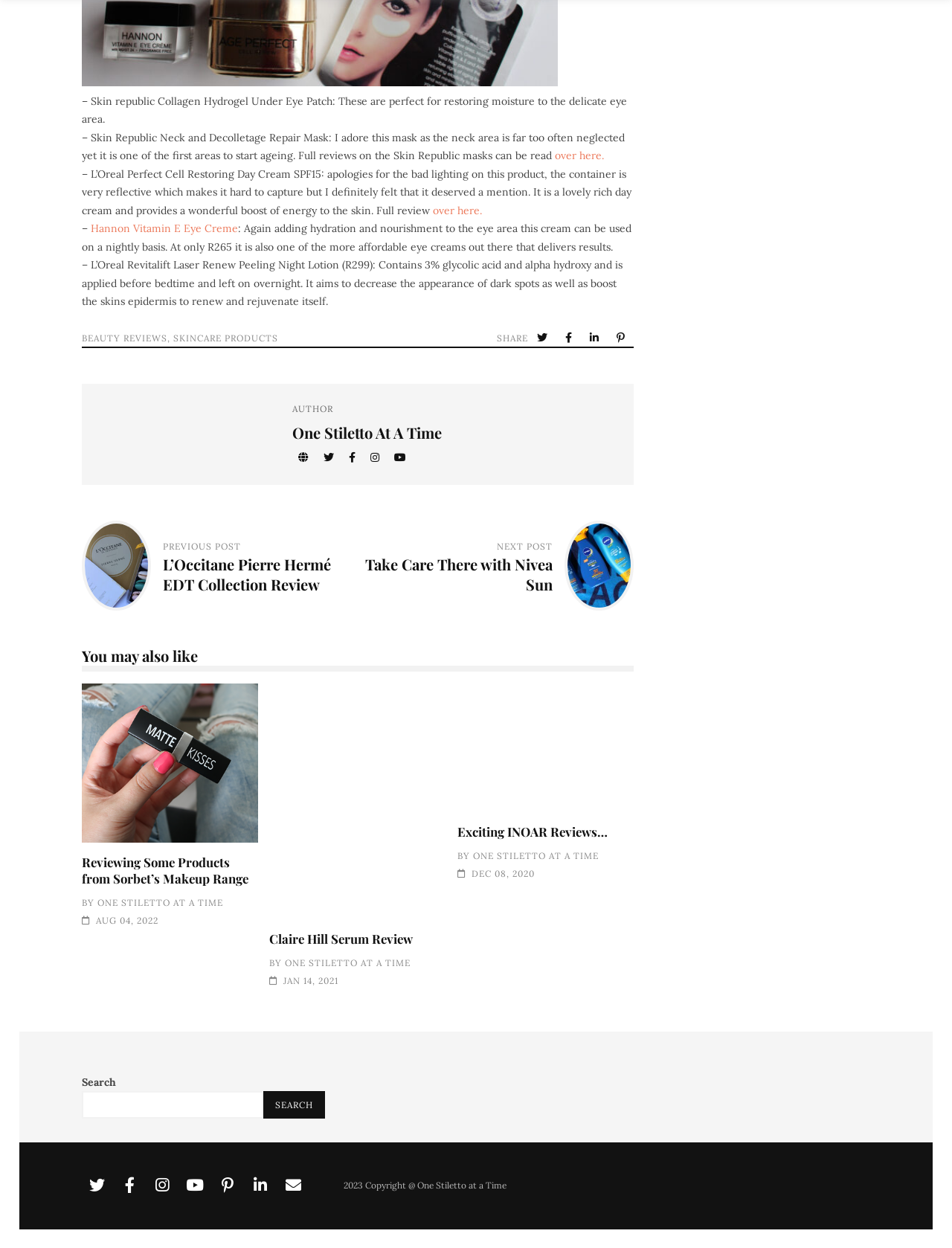Determine the bounding box coordinates of the target area to click to execute the following instruction: "Search for something."

[0.086, 0.874, 0.276, 0.896]